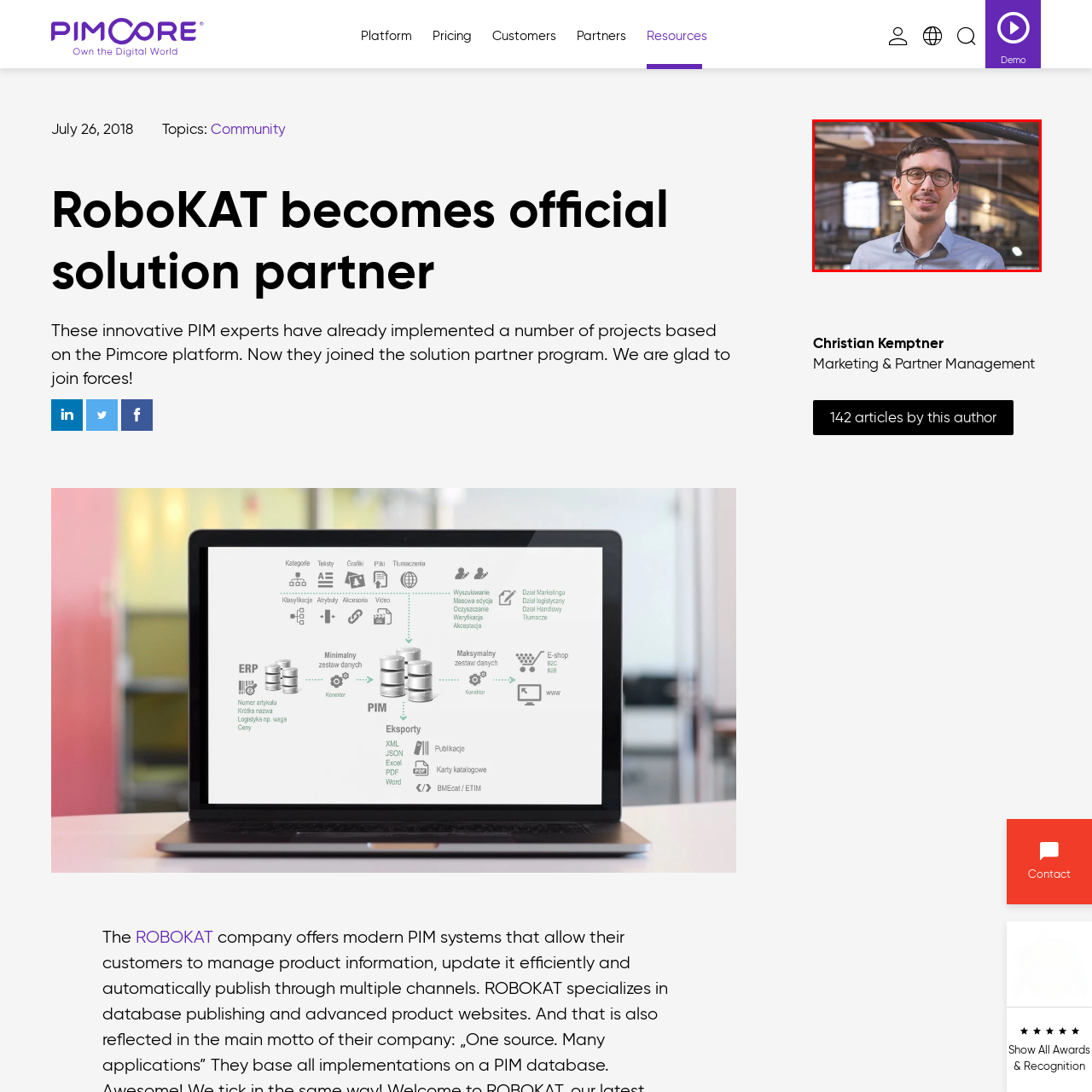Carefully describe the image located within the red boundary.

This image features Christian Kemptner, who is involved in Marketing and Partner Management, smiling in a well-lit, industrial-style workspace. The background showcases a modern office environment, with large windows allowing natural light to flood in, highlighting the wooden beams and contemporary design of the space. Kemptner's approachable demeanor suggests a collaborative atmosphere, fitting for his role in building partnerships. The setting and his professional attire emphasize a blend of creativity and professionalism, characteristic of innovative tech companies. He is also credited with authoring numerous articles, contributing to insights in his field.